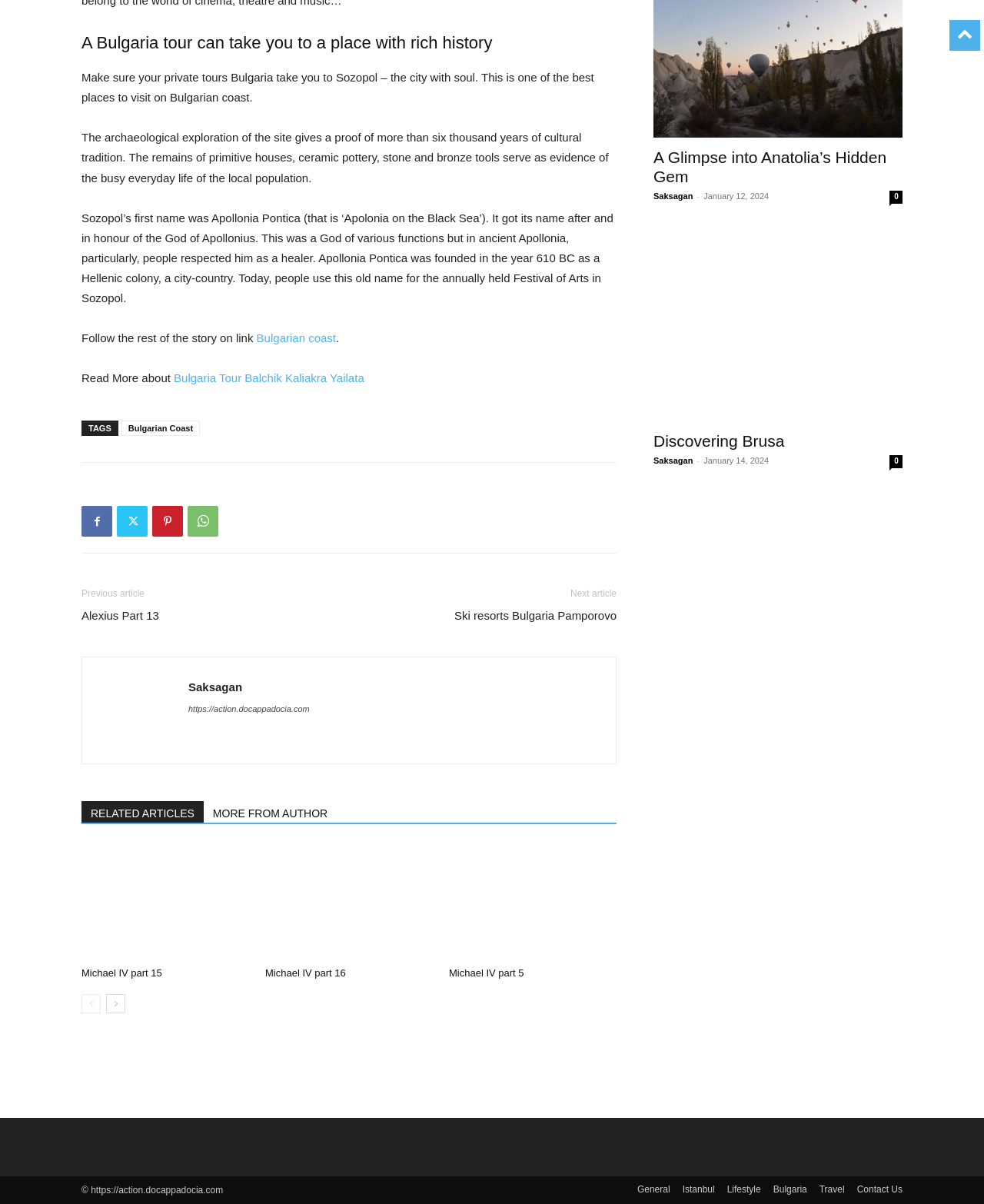Determine the bounding box coordinates for the area you should click to complete the following instruction: "Read more about Bulgaria Tour Balchik Kaliakra Yailata".

[0.177, 0.309, 0.37, 0.319]